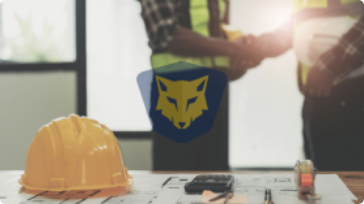Using details from the image, please answer the following question comprehensively:
What type of light is filtering through the windows?

The type of light filtering through the windows is natural light, which is soft and warm. This is evident from the caption, which describes the light as 'soft natural light' that creates a 'warm and inviting atmosphere'.